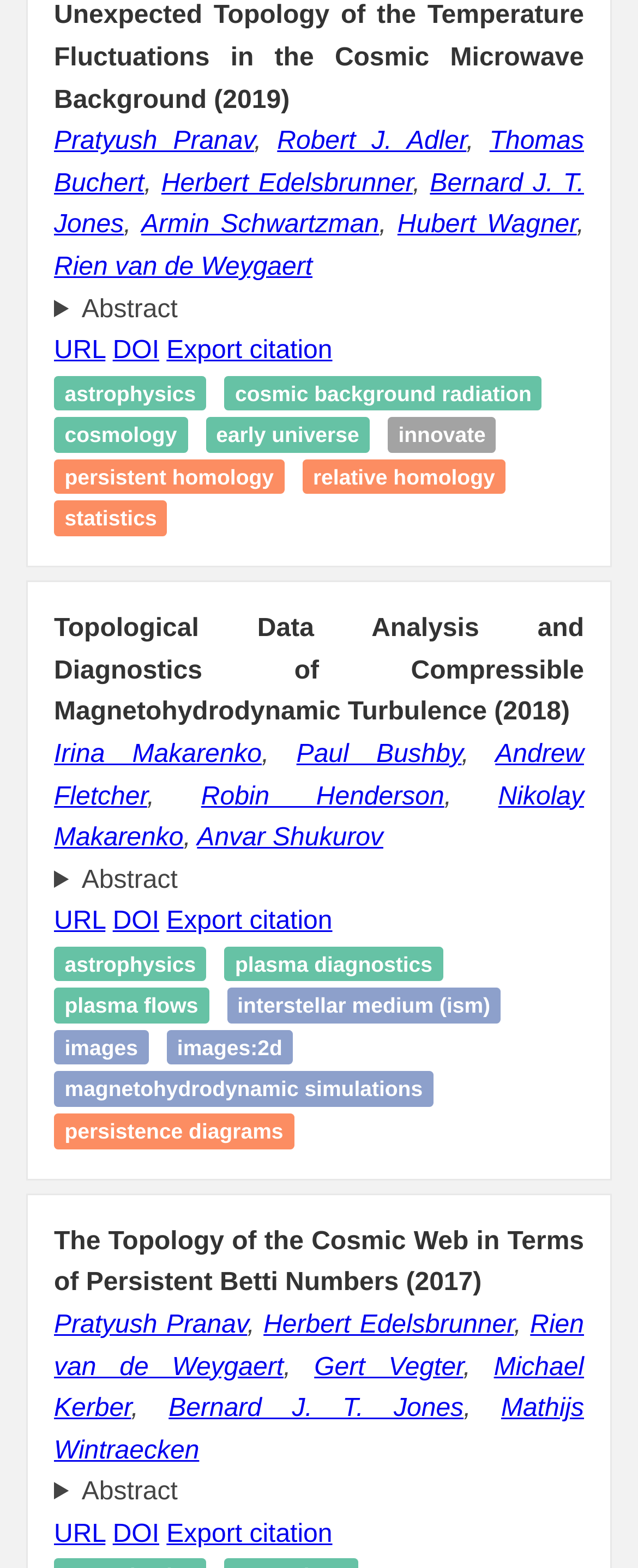How many links are there under the first article?
Kindly answer the question with as much detail as you can.

I counted the number of links under the first article, including 'URL', 'DOI', 'Export citation', and the keywords 'astrophysics', 'cosmic background radiation', 'cosmology', and 'early universe', and found 7 links.